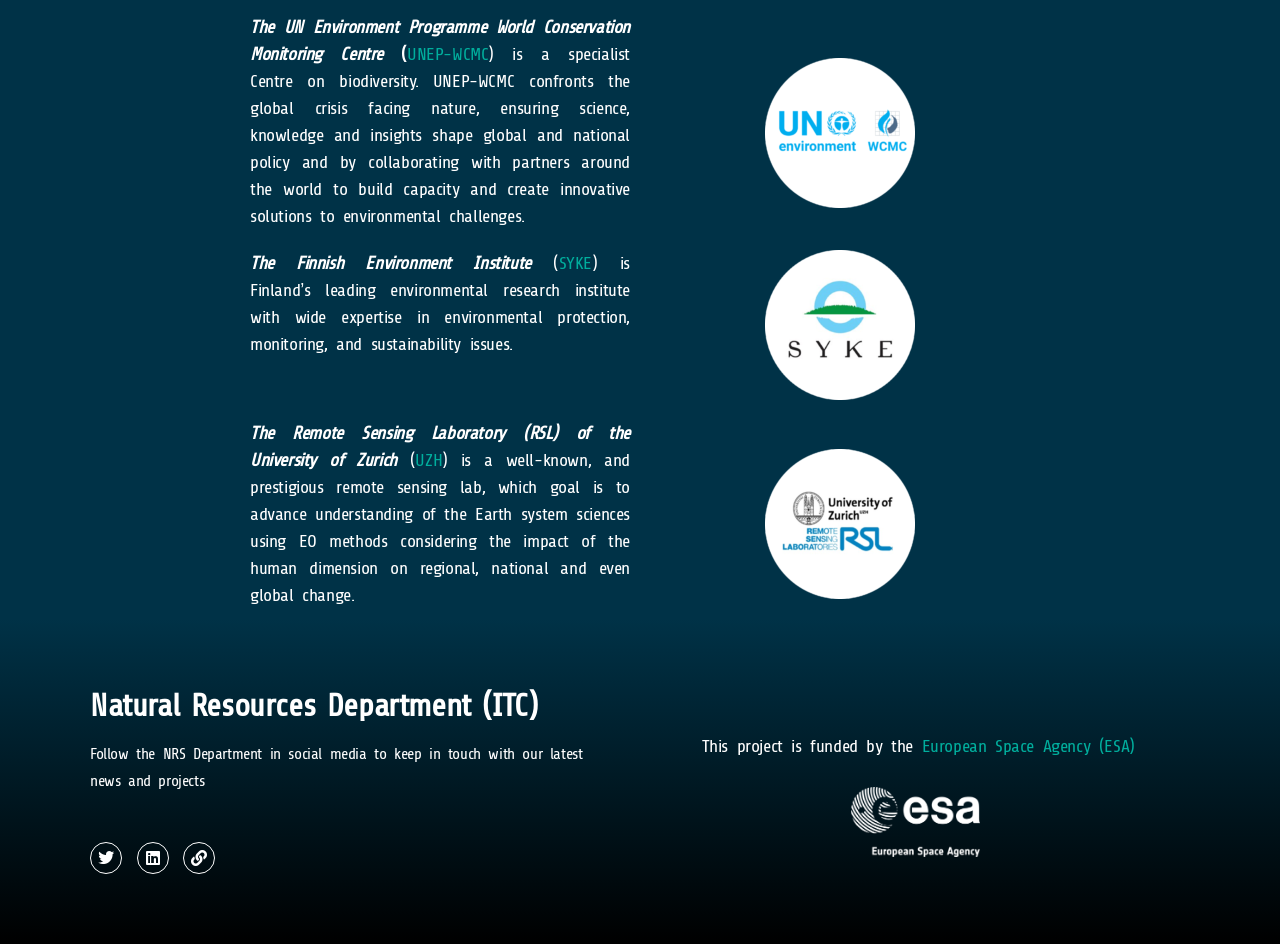Extract the bounding box coordinates for the HTML element that matches this description: "Twitter". The coordinates should be four float numbers between 0 and 1, i.e., [left, top, right, bottom].

[0.07, 0.892, 0.095, 0.925]